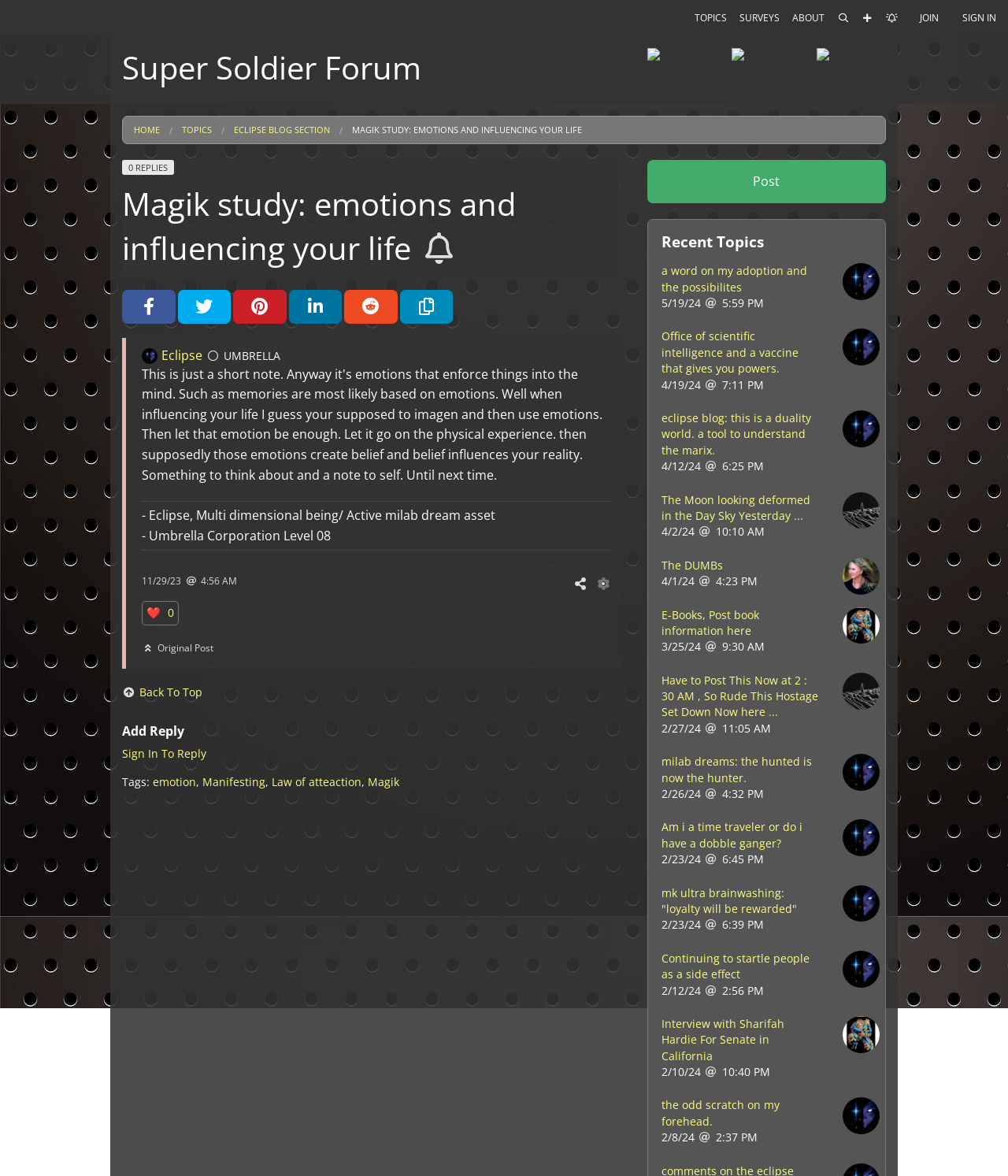Identify the bounding box coordinates of the part that should be clicked to carry out this instruction: "Click the HOME link".

None